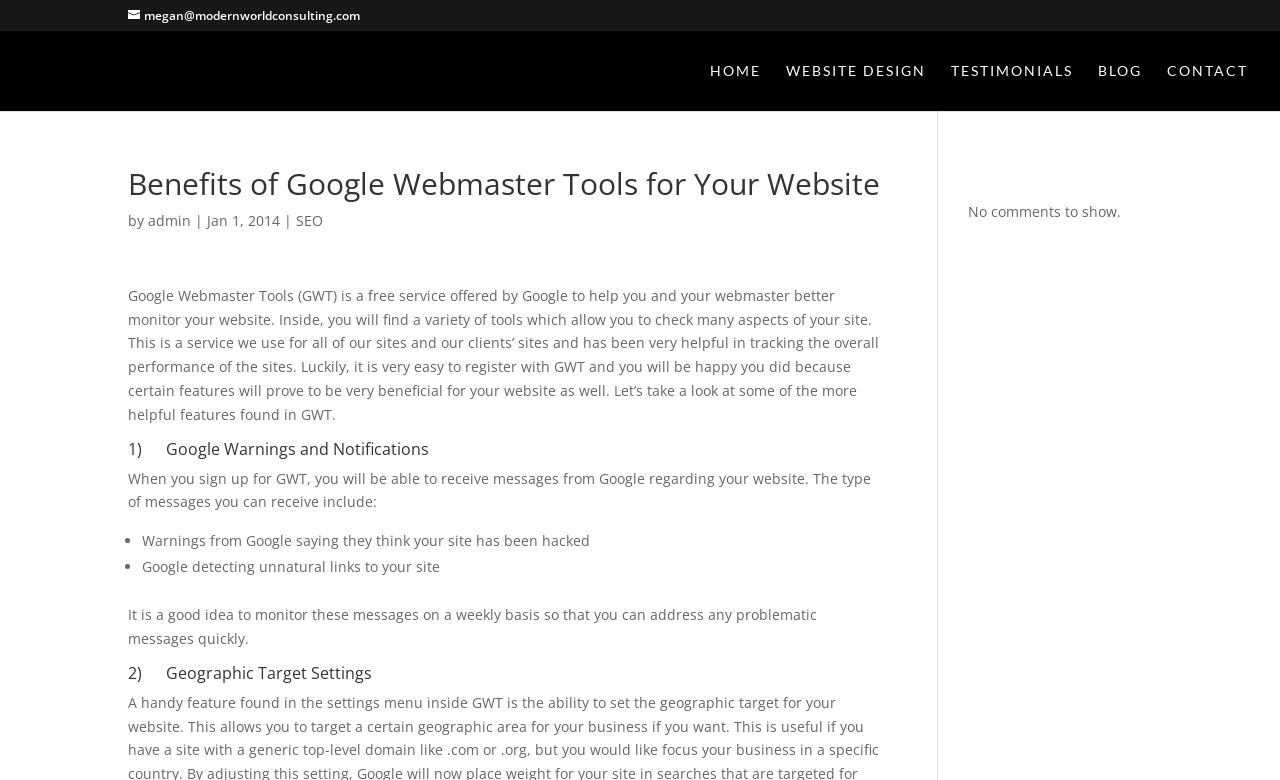Calculate the bounding box coordinates of the UI element given the description: "Website Design".

[0.614, 0.082, 0.723, 0.142]